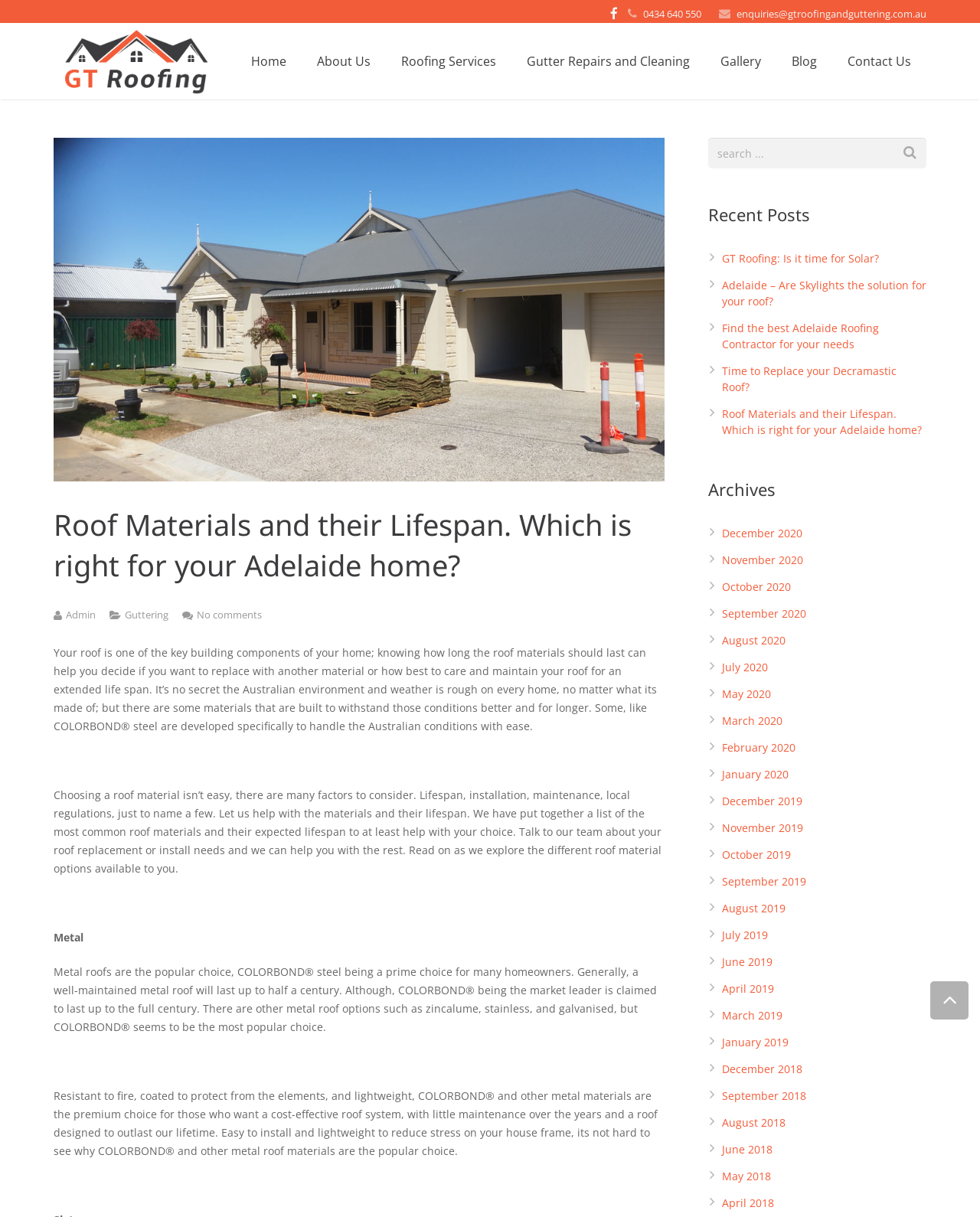How many recent posts are listed on the webpage?
From the details in the image, provide a complete and detailed answer to the question.

The webpage has a section titled 'Recent Posts' which lists four recent posts, including 'GT Roofing: Is it time for Solar?', 'Adelaide – Are Skylights the solution for your roof?', 'Find the best Adelaide Roofing Contractor for your needs', and 'Time to Replace your Decramastic Roof?'.